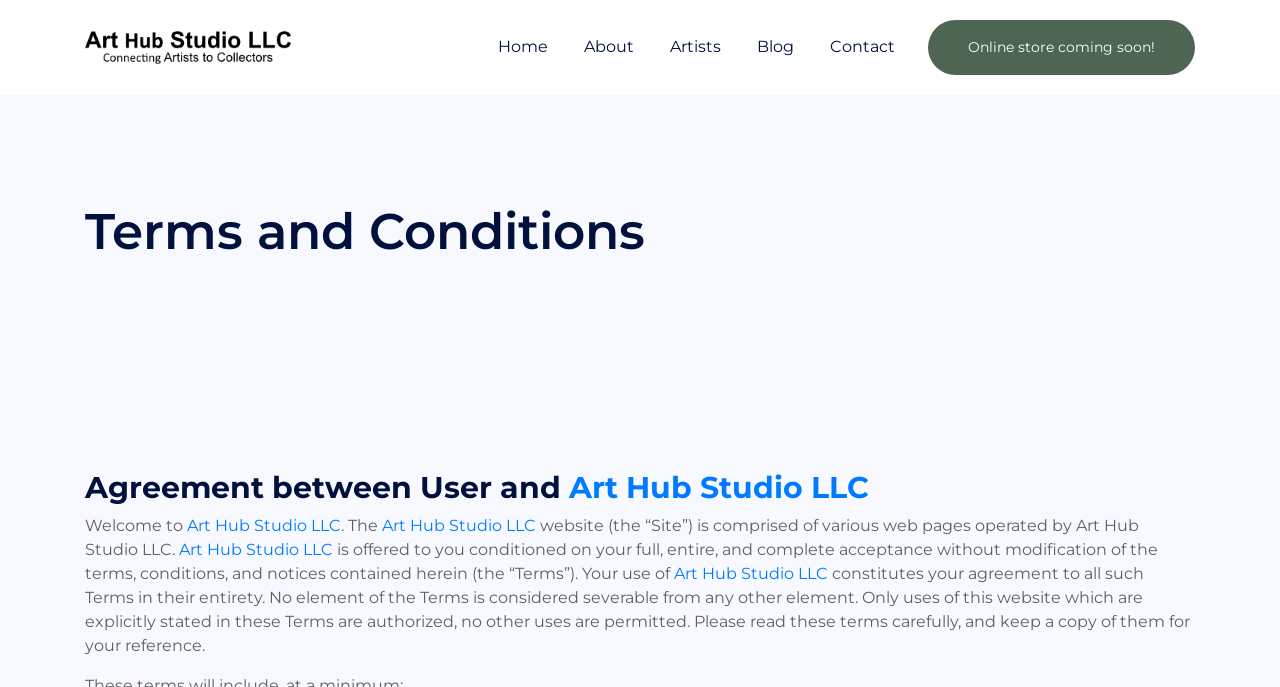Please identify the bounding box coordinates of the area that needs to be clicked to fulfill the following instruction: "Click the logo."

[0.066, 0.049, 0.228, 0.084]